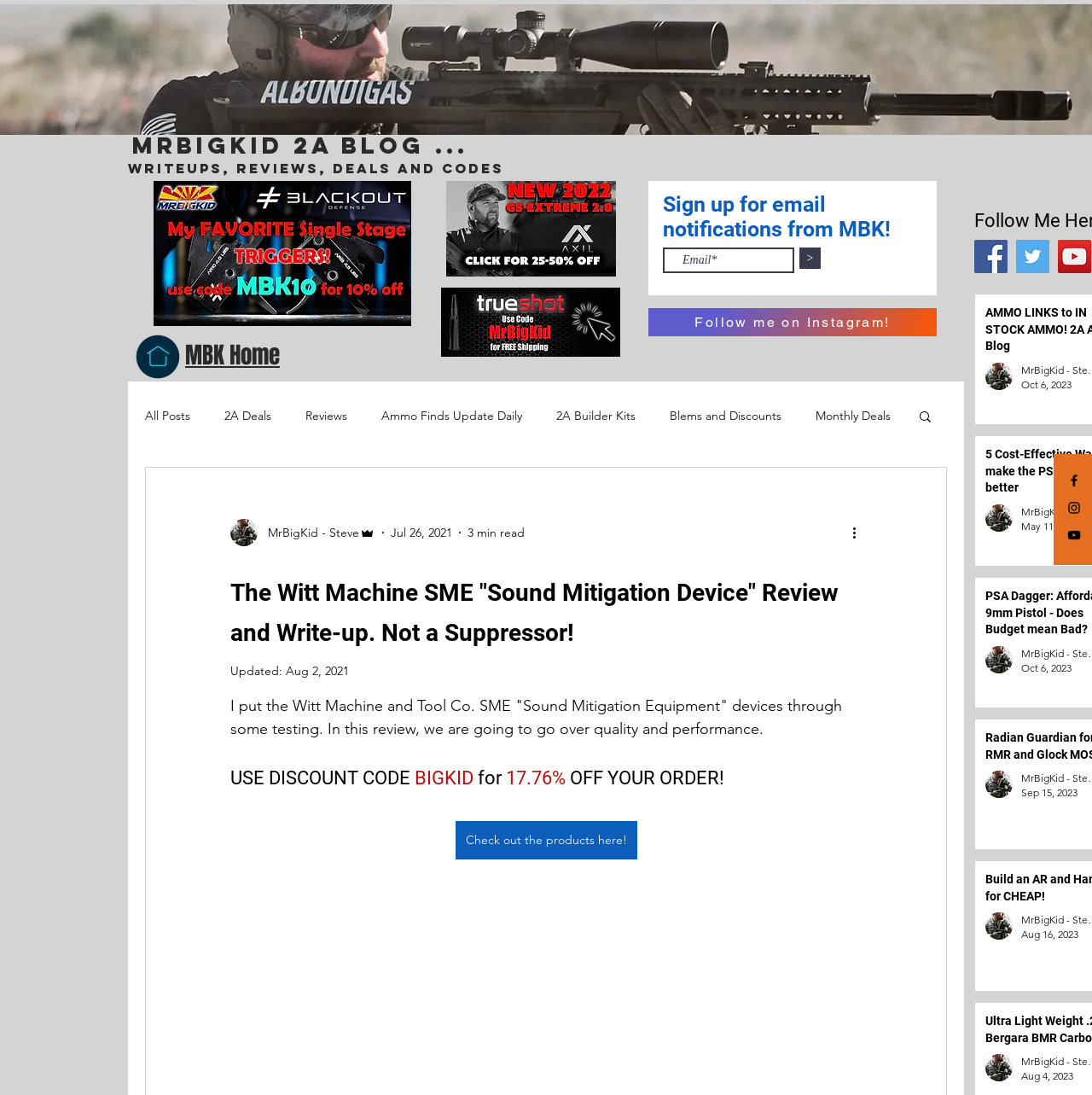Locate the UI element described by MrBigKid - Steve and provide its bounding box coordinates. Use the format (top-left x, top-left y, bottom-right x, bottom-right y) with all values as floating point numbers between 0 and 1.

[0.211, 0.474, 0.344, 0.499]